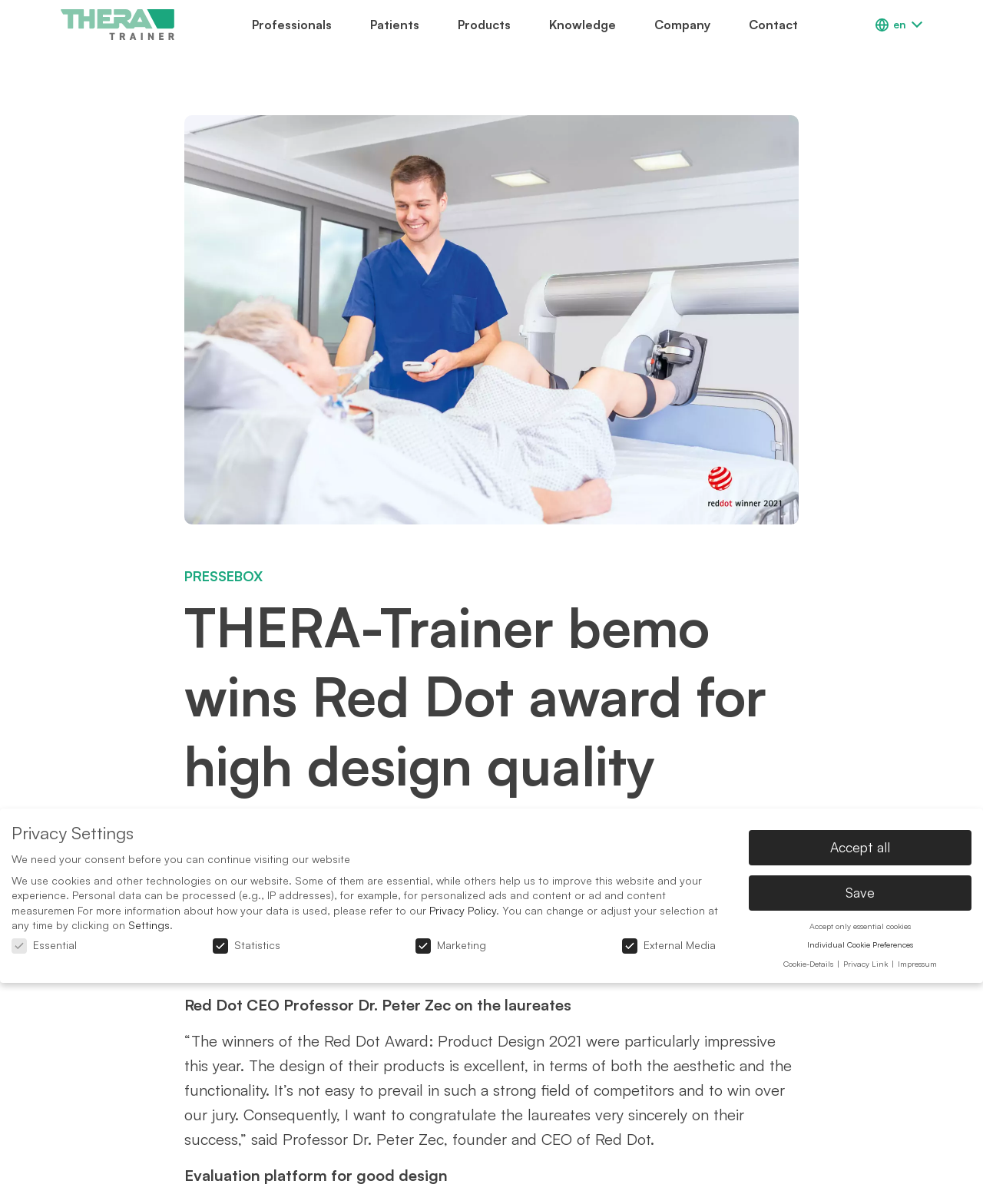Specify the bounding box coordinates of the area to click in order to follow the given instruction: "Click the Knowledge link."

[0.559, 0.014, 0.627, 0.026]